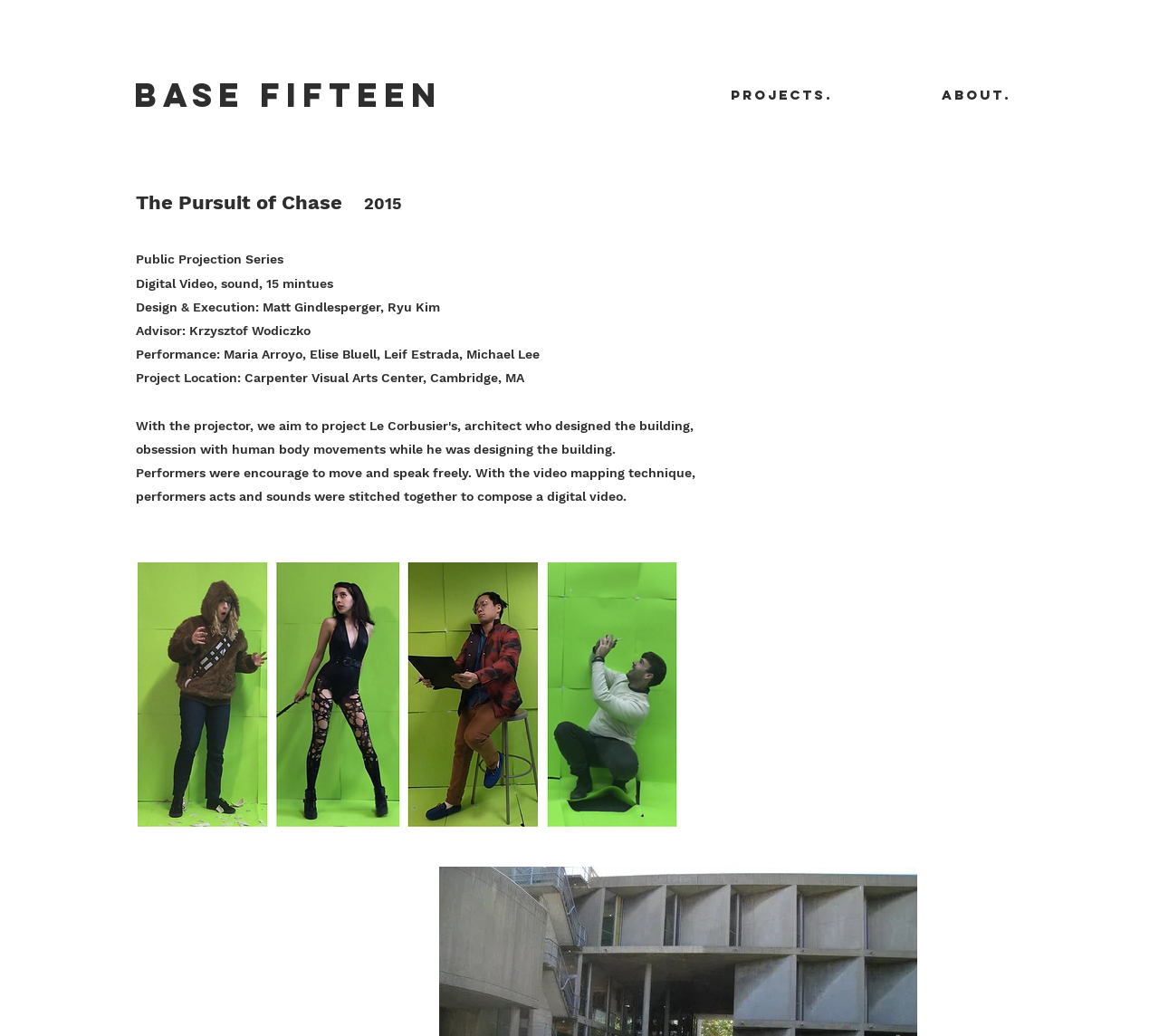Elaborate on the different components and information displayed on the webpage.

The webpage appears to be a project showcase page, specifically for "The Pursuit of Chase" project. At the top, there are three links: "BASE FIFTEEN" on the left, "Projects." in the middle, and "about." on the right. 

Below these links, the project title "The Pursuit of Chase" is displayed, followed by the year "2015" to its right. 

Underneath the project title, there is a series of paragraphs describing the project. The first paragraph is labeled as "Public Projection Series". The following paragraphs provide details about the project, including the medium ("Digital Video, sound, 15 minutes"), the designers and executors (Matt Gindlesperger and Ryu Kim), the advisor (Krzysztof Wodiczko), and the performers (Maria Arroyo, Elise Bluell, Leif Estrada, and Michael Lee). 

The project location is also mentioned, which is the Carpenter Visual Arts Center in Cambridge, MA. 

Finally, there is a longer paragraph that explains the project's concept, where performers were encouraged to move and speak freely, and their actions and sounds were stitched together to compose a digital video using video mapping techniques.